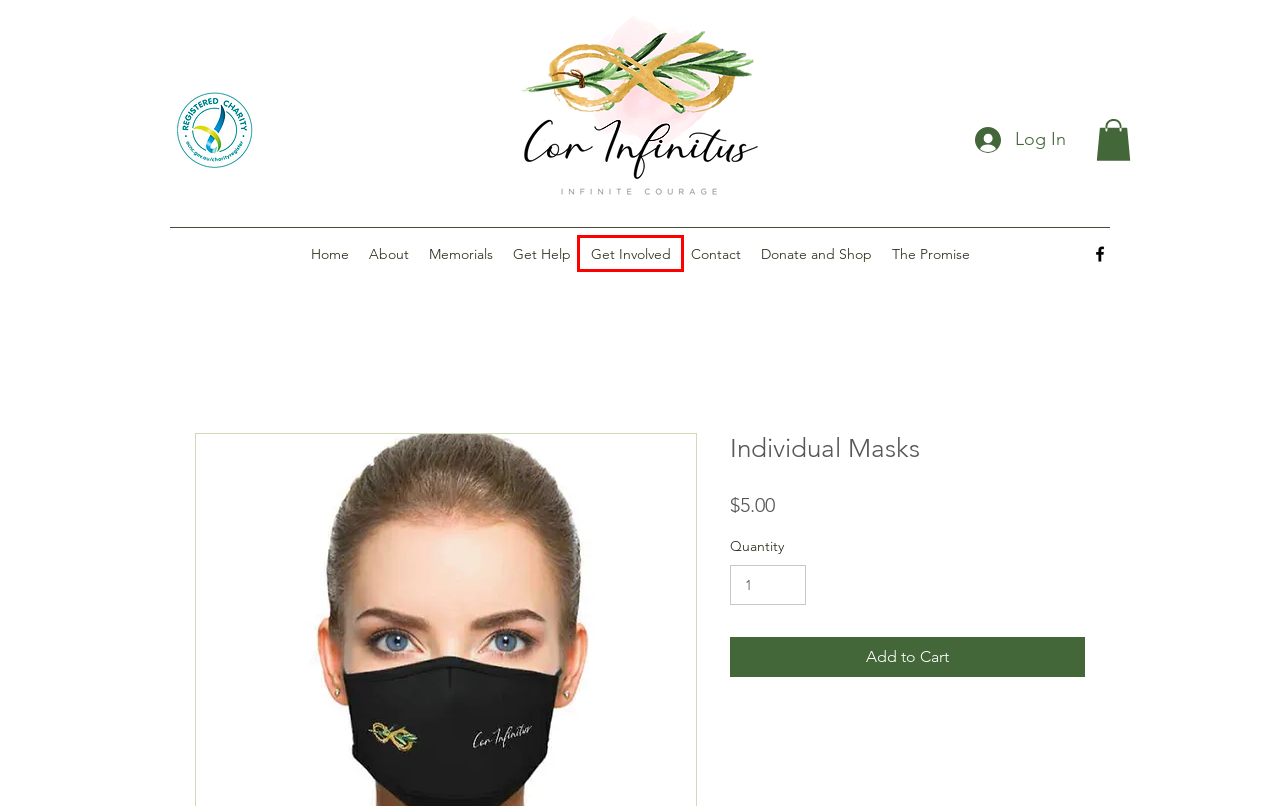You have a screenshot of a webpage with a red bounding box around an element. Identify the webpage description that best fits the new page that appears after clicking the selected element in the red bounding box. Here are the candidates:
A. Resources | Cor Infinitus
B. Home | Cor Infinitus
C. Memorials | Cor Infinitus
D. The Promise | Cor Infinitus
E. About | Cor Infinitus
F. Donate and Shop | Cor Infinitus
G. Contact | Cor Infinitus
H. Get Involved | Cor Infinitus

H